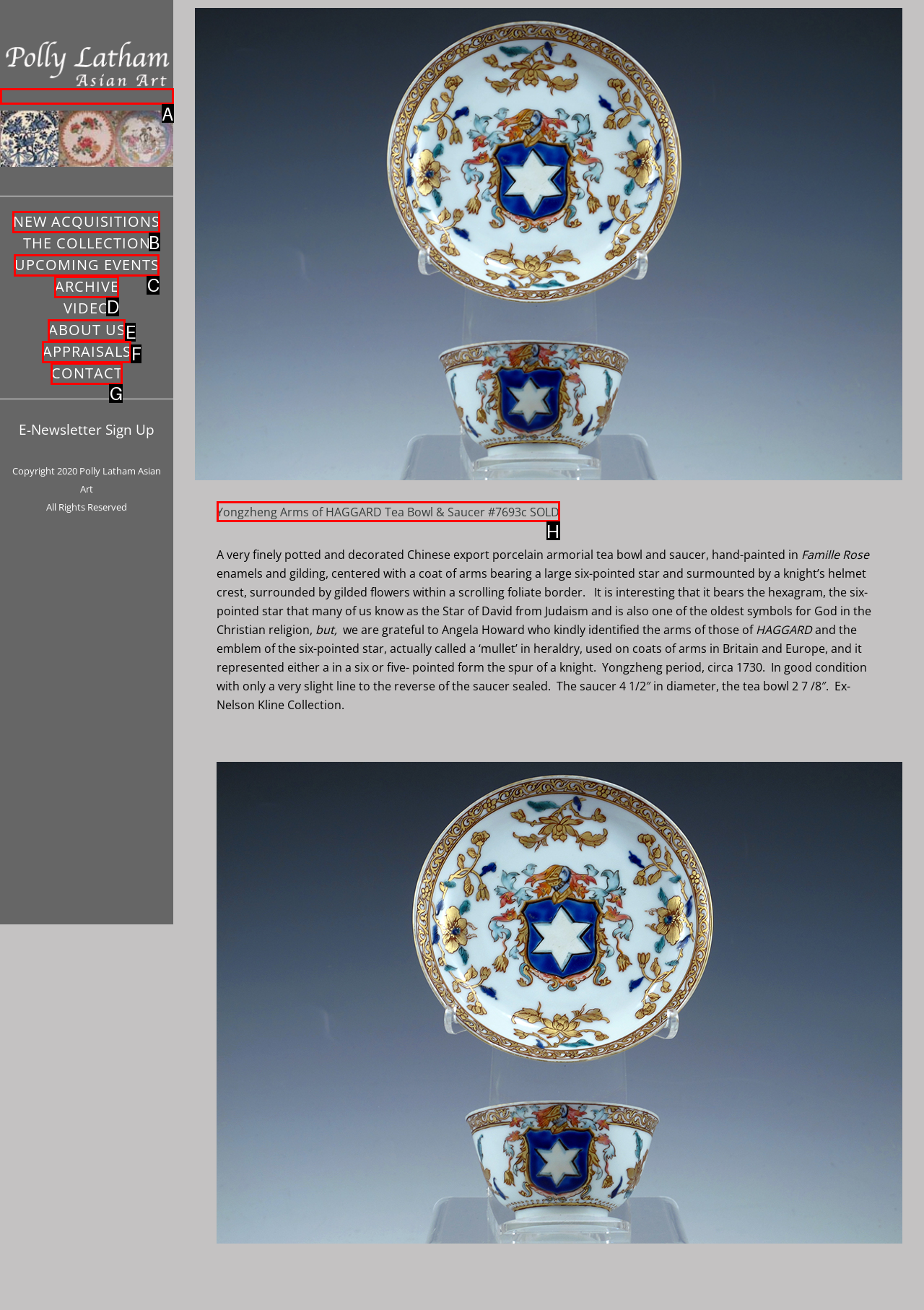Point out the specific HTML element to click to complete this task: View NEW ACQUISITIONS Reply with the letter of the chosen option.

B